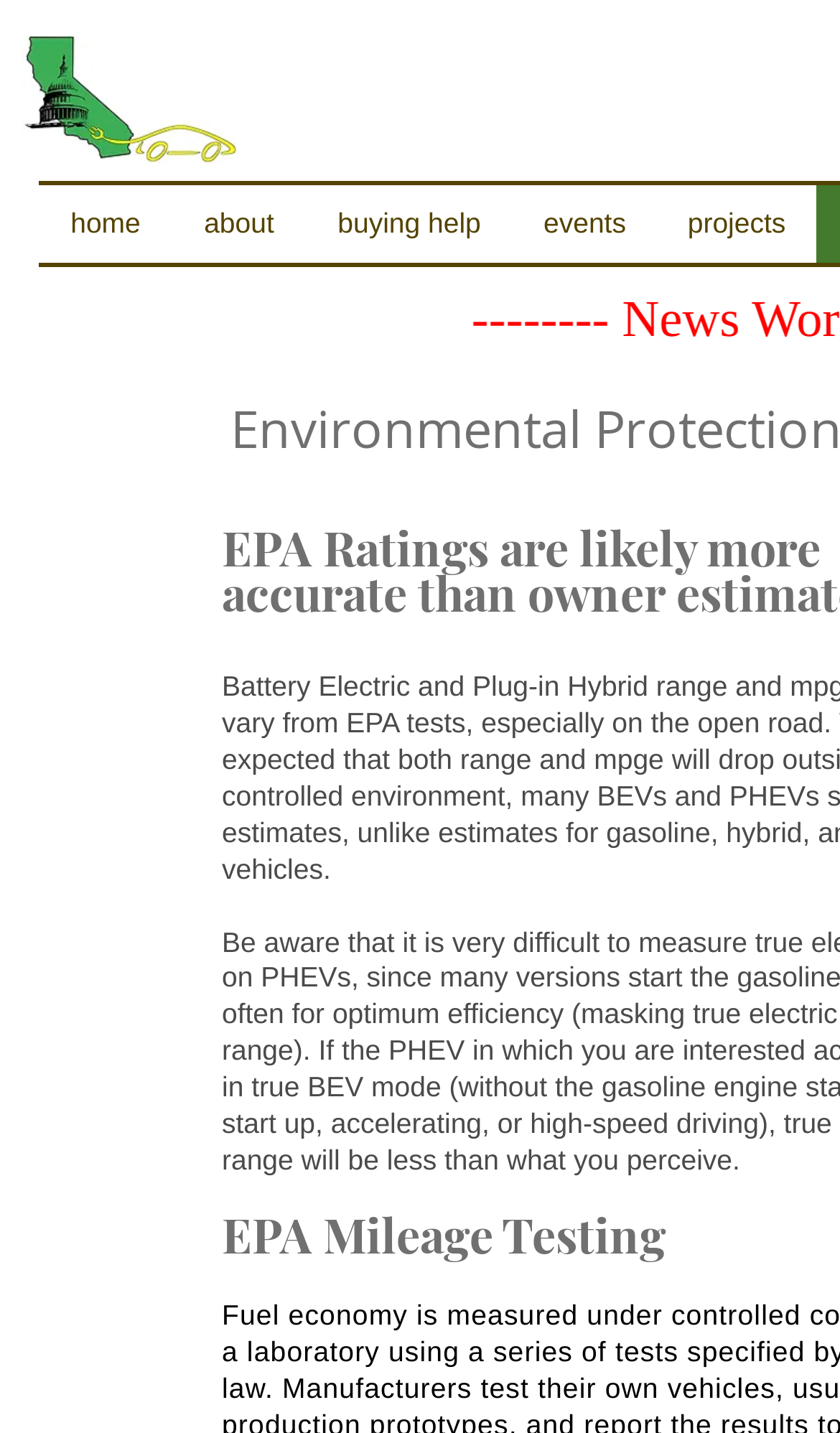Please find and provide the title of the webpage.

Your Mileage Will Vary